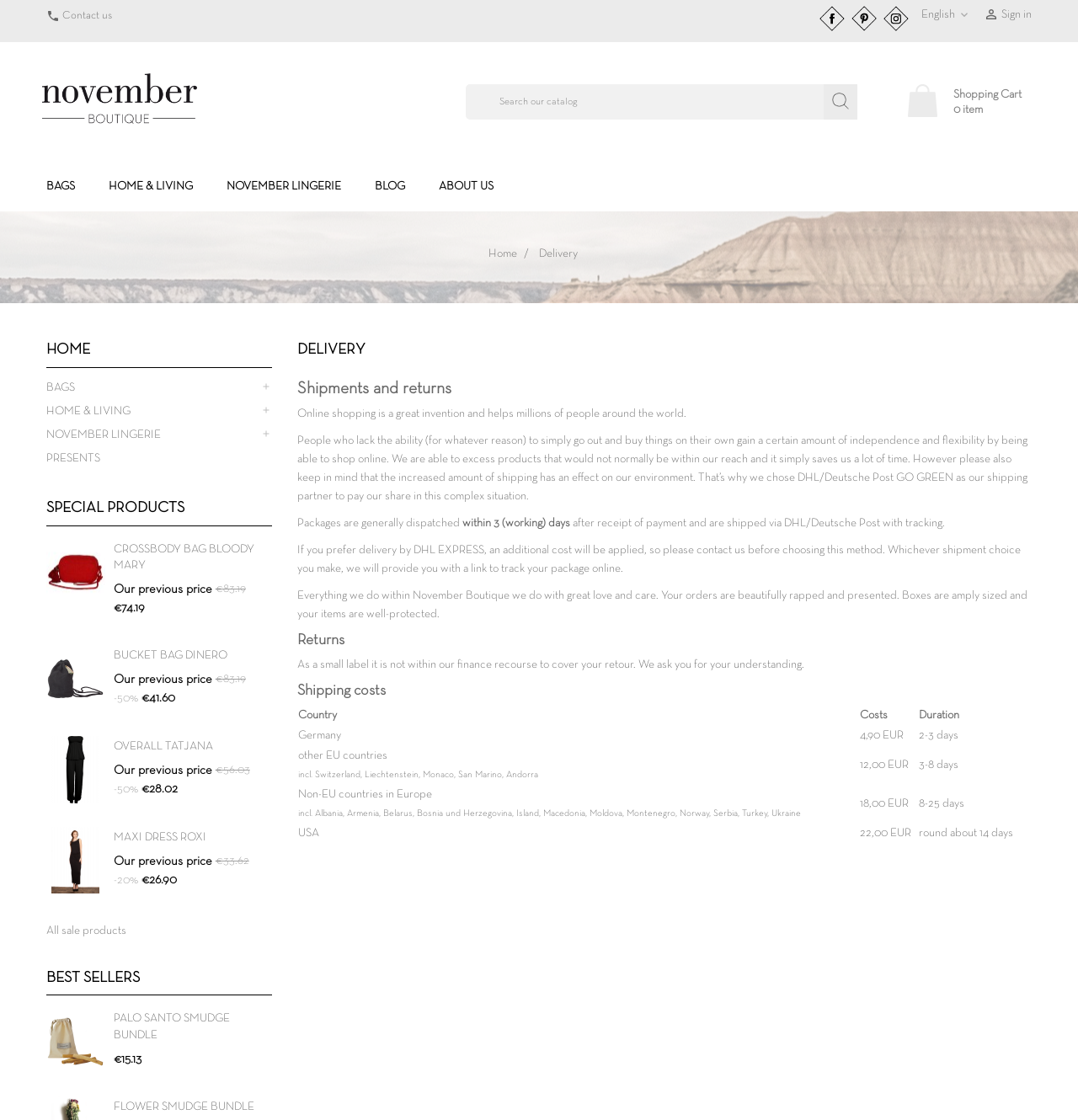Locate the bounding box coordinates of the clickable area needed to fulfill the instruction: "Go to Home".

[0.453, 0.222, 0.482, 0.232]